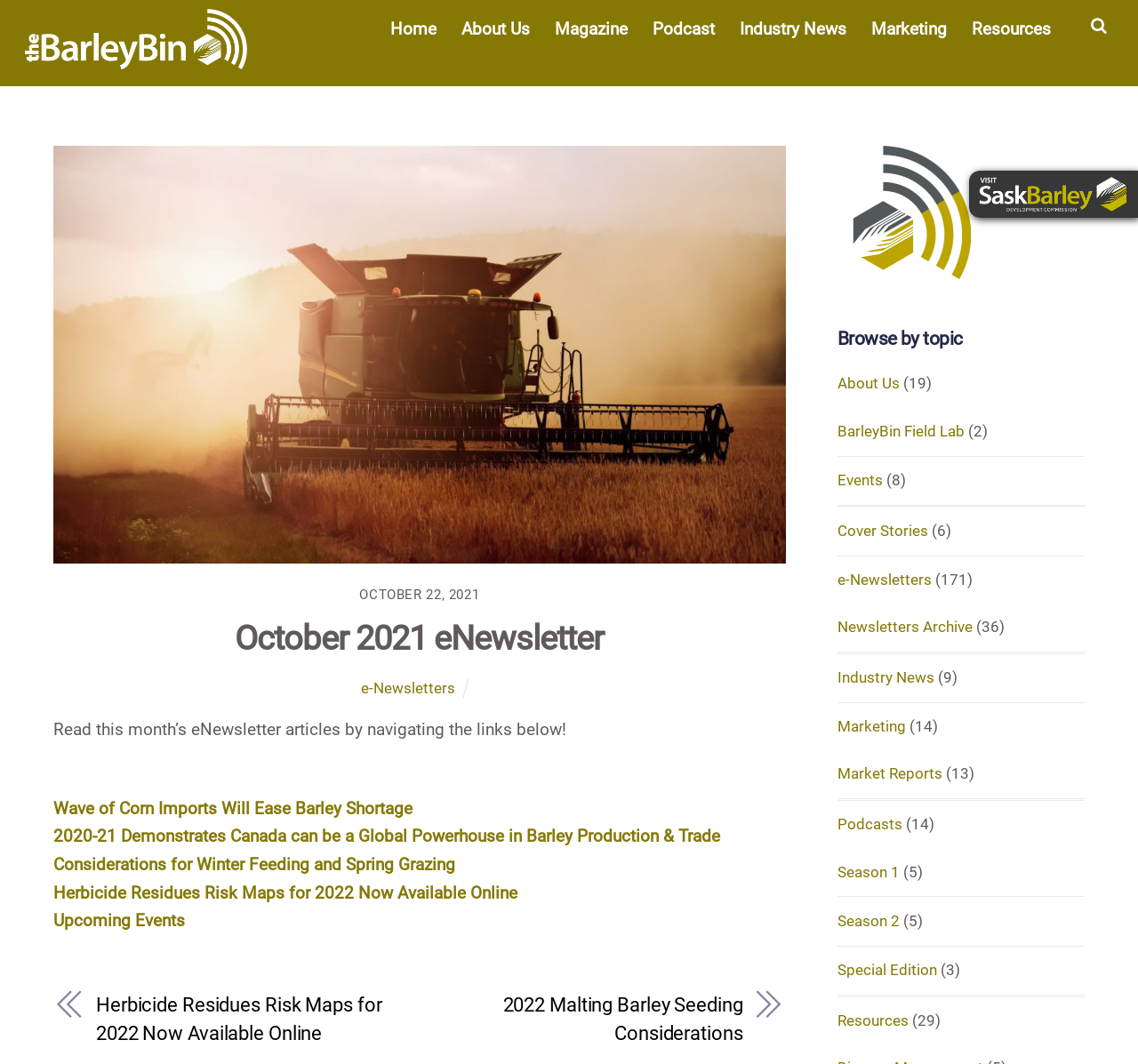Give a one-word or short-phrase answer to the following question: 
What is the date of the newsletter?

OCTOBER 22, 2021